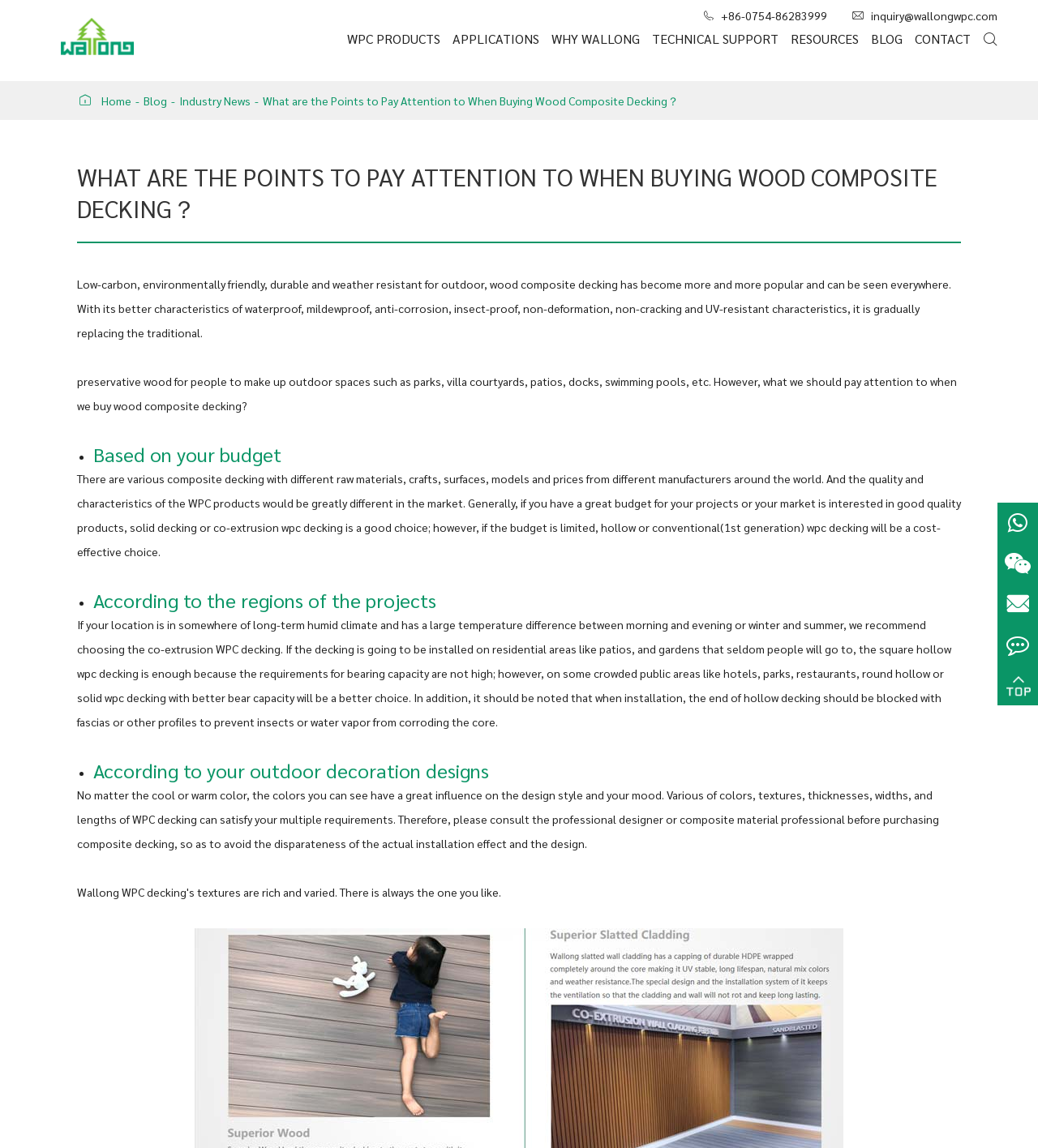Given the element description, predict the bounding box coordinates in the format (top-left x, top-left y, bottom-right x, bottom-right y), using floating point numbers between 0 and 1: Wood Plastic Composite Decking

[0.334, 0.066, 0.569, 0.103]